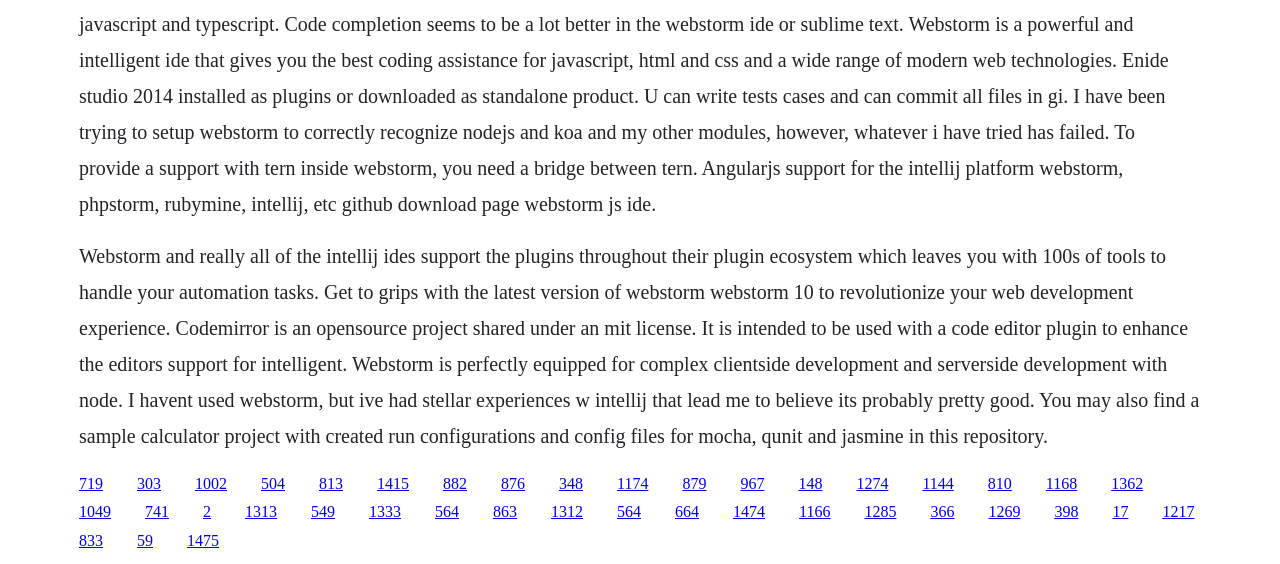Is Webstorm suitable for complex clientside development?
Please provide a full and detailed response to the question.

The StaticText element mentions that Webstorm is perfectly equipped for complex clientside development, indicating that it is suitable for this purpose.